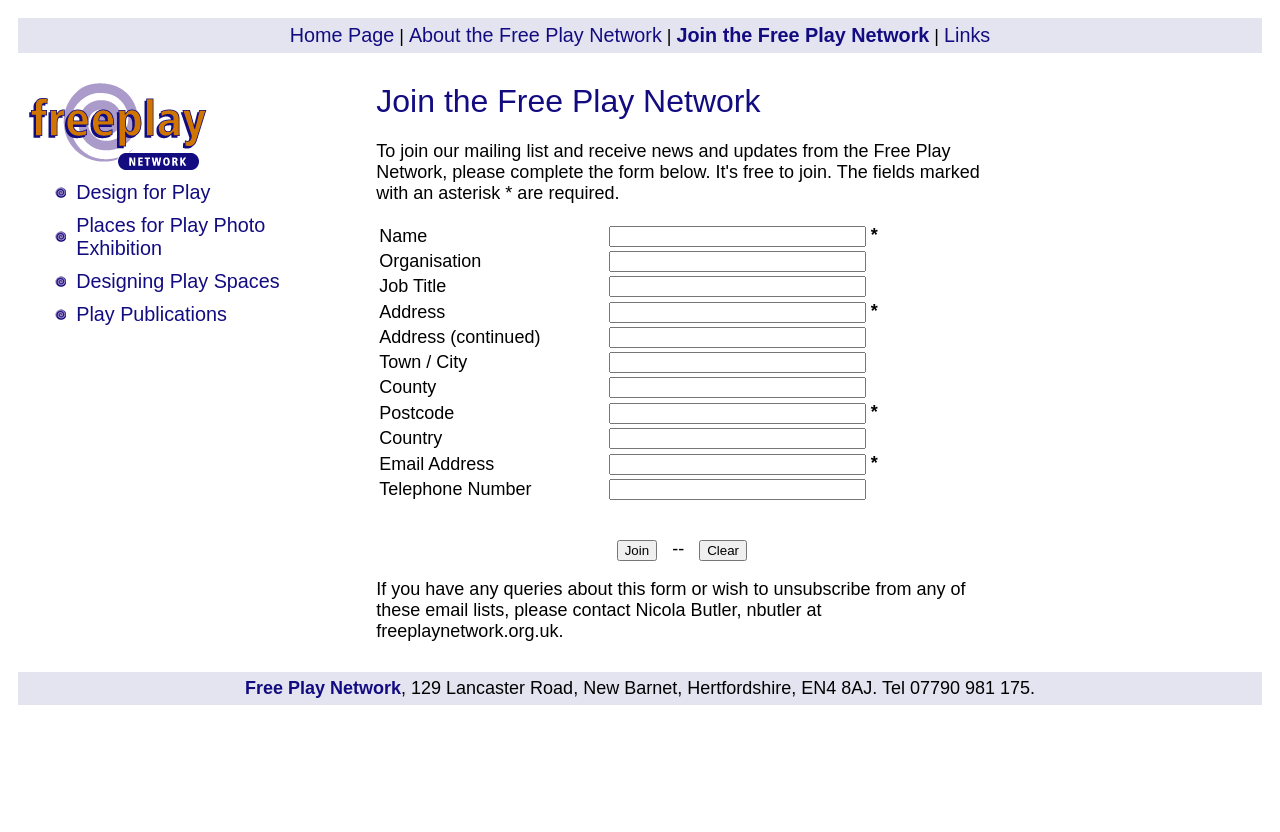Please find the bounding box coordinates of the clickable region needed to complete the following instruction: "Click the 'Design for Play' link". The bounding box coordinates must consist of four float numbers between 0 and 1, i.e., [left, top, right, bottom].

[0.06, 0.218, 0.164, 0.244]